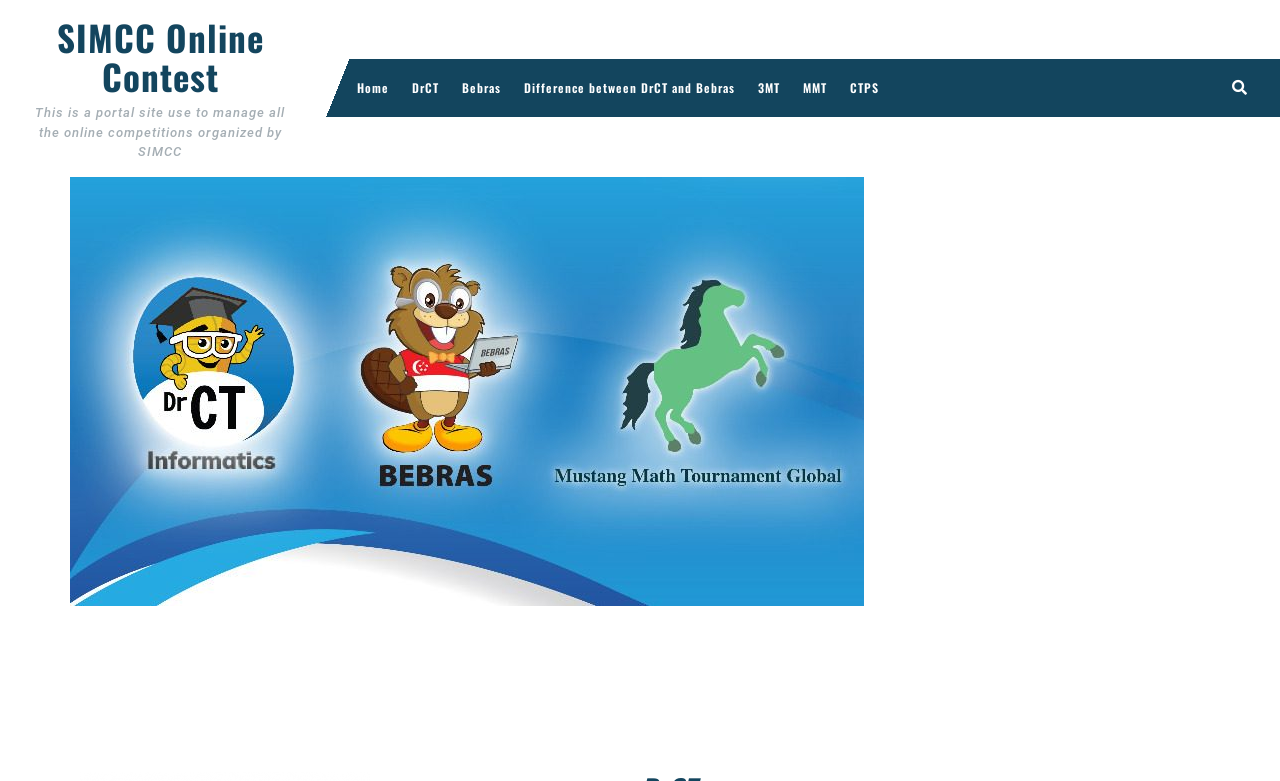Determine the bounding box coordinates of the area to click in order to meet this instruction: "check the difference between DrCT and Bebras".

[0.402, 0.076, 0.582, 0.15]